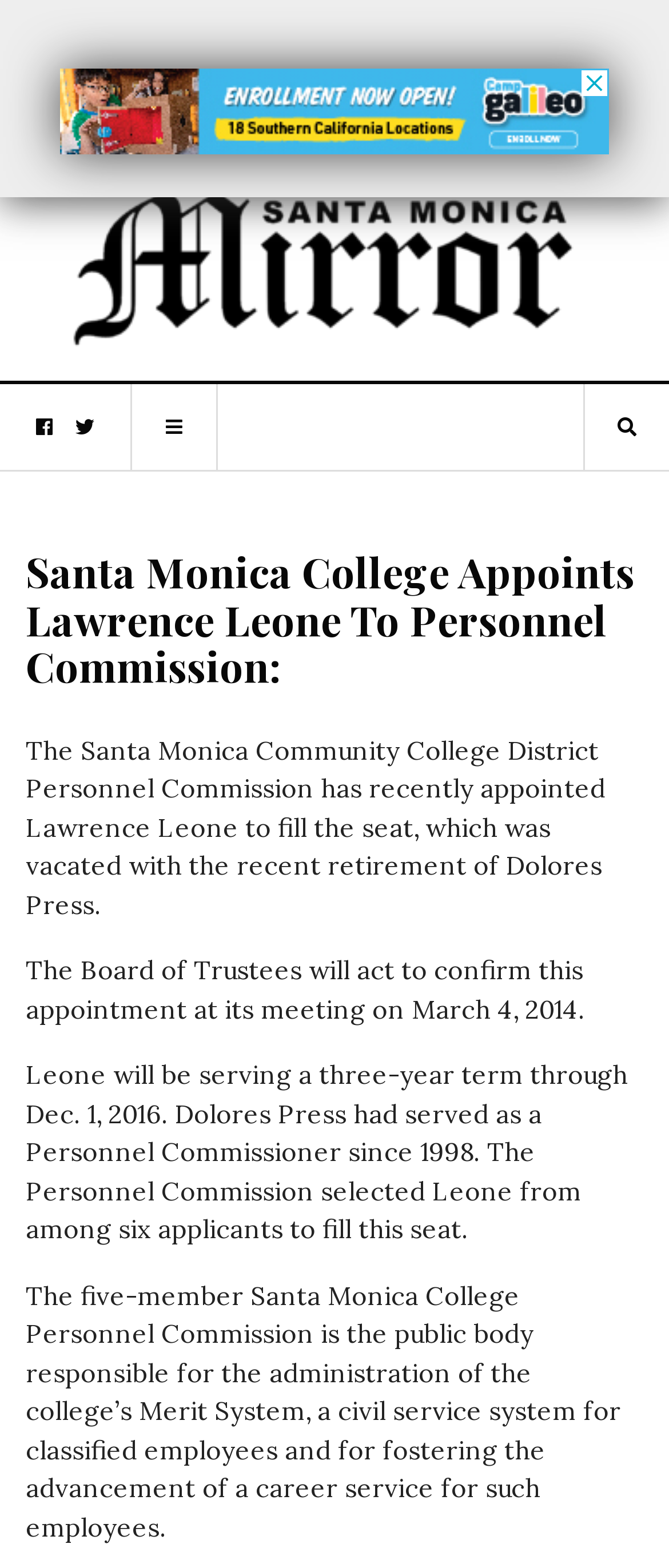Determine the bounding box coordinates of the UI element described by: "alt="SM Mirror"".

[0.096, 0.14, 0.865, 0.193]